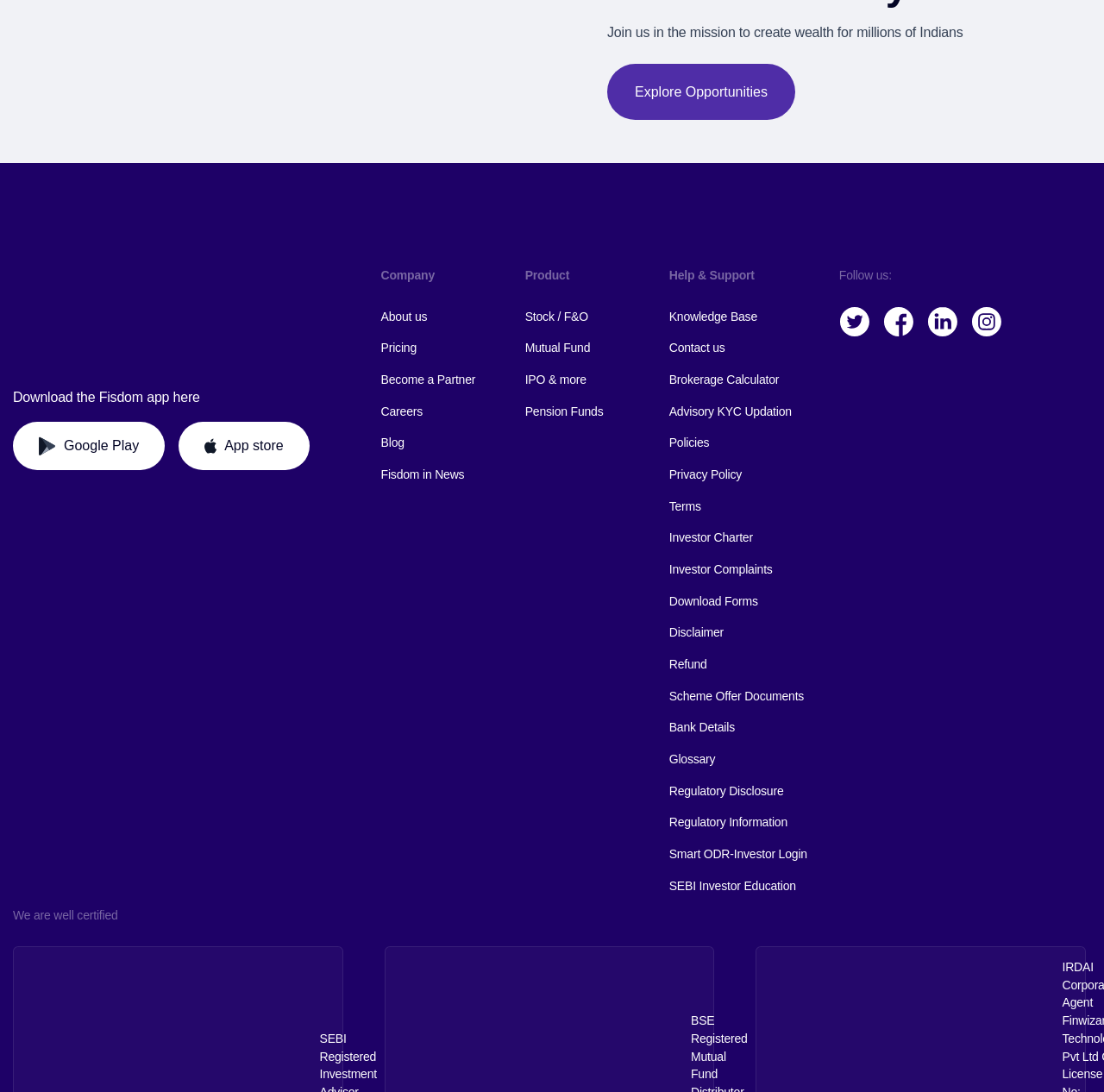What is the mission of Fisdom?
Answer the question with a detailed explanation, including all necessary information.

The mission of Fisdom is mentioned in the StaticText element with the text 'Join us in the mission to create wealth for millions of Indians' at the top of the webpage.